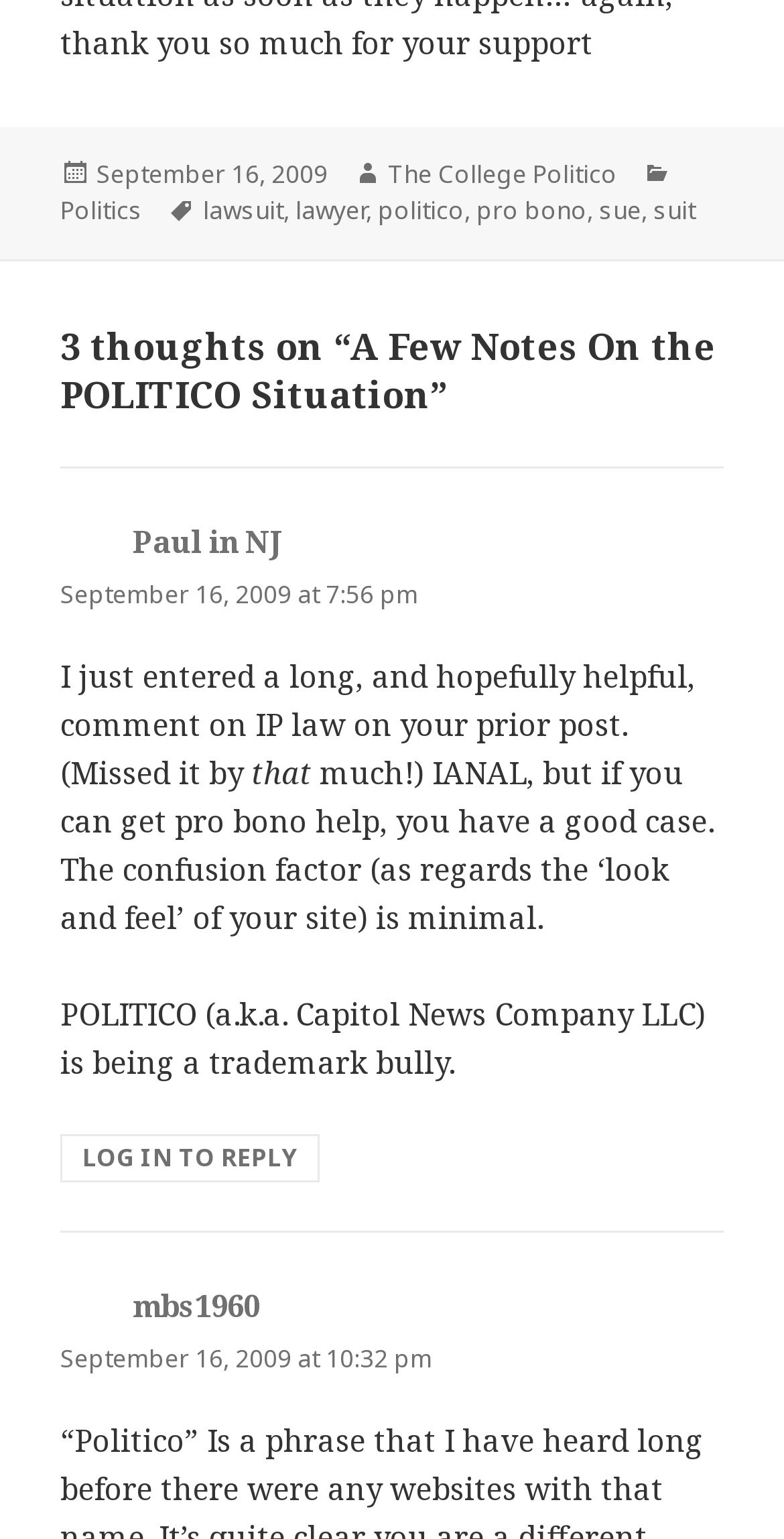Given the description Instagram, predict the bounding box coordinates of the UI element. Ensure the coordinates are in the format (top-left x, top-left y, bottom-right x, bottom-right y) and all values are between 0 and 1.

None